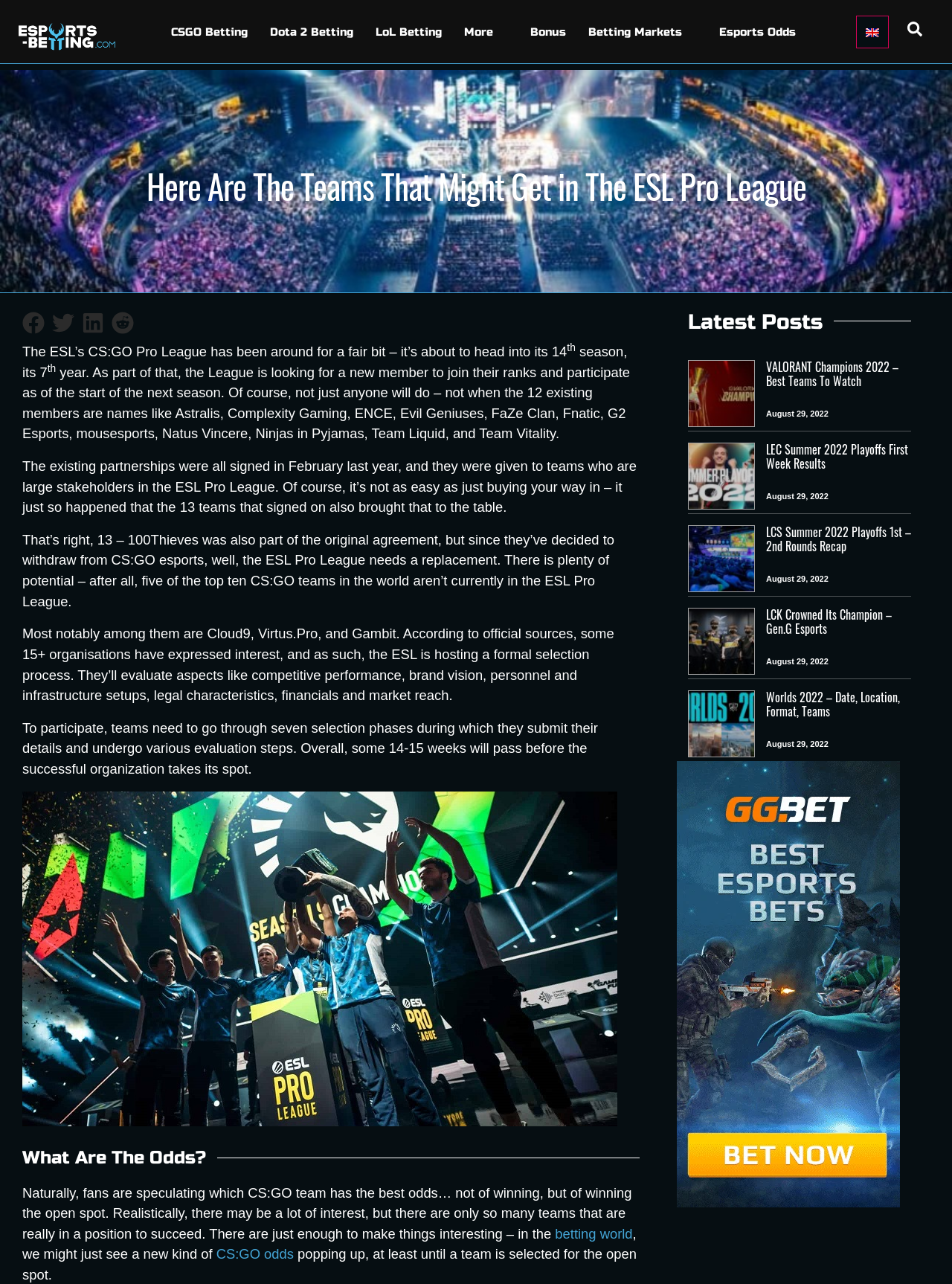Create a detailed summary of all the visual and textual information on the webpage.

This webpage is about the ESL Pro League, a professional esports league, and its upcoming season. At the top of the page, there are several links to different betting platforms, including CSGO Betting, Dota 2 Betting, and LoL Betting. Below these links, there is a heading that reads "Here Are The Teams That Might Get in The ESL Pro League".

The main content of the page is a long article that discusses the ESL Pro League's search for a new team to join their ranks. The article explains that the league is looking for a new member to participate in the upcoming season and that several teams have expressed interest. The selection process will involve evaluating aspects such as competitive performance, brand vision, and financials.

The article also mentions that fans are speculating about which team has the best odds of winning the open spot. There is a link to "CS:GO odds" and a mention of the betting world.

On the right side of the page, there is a section titled "Latest Posts" that lists several recent articles about esports, including the VALORANT Champions 2022, LEC Summer 2022 Playoffs, and LCS Summer 2022 Playoffs.

At the bottom of the page, there is a promotional link to "GGbet esports betting promo" with an accompanying image.